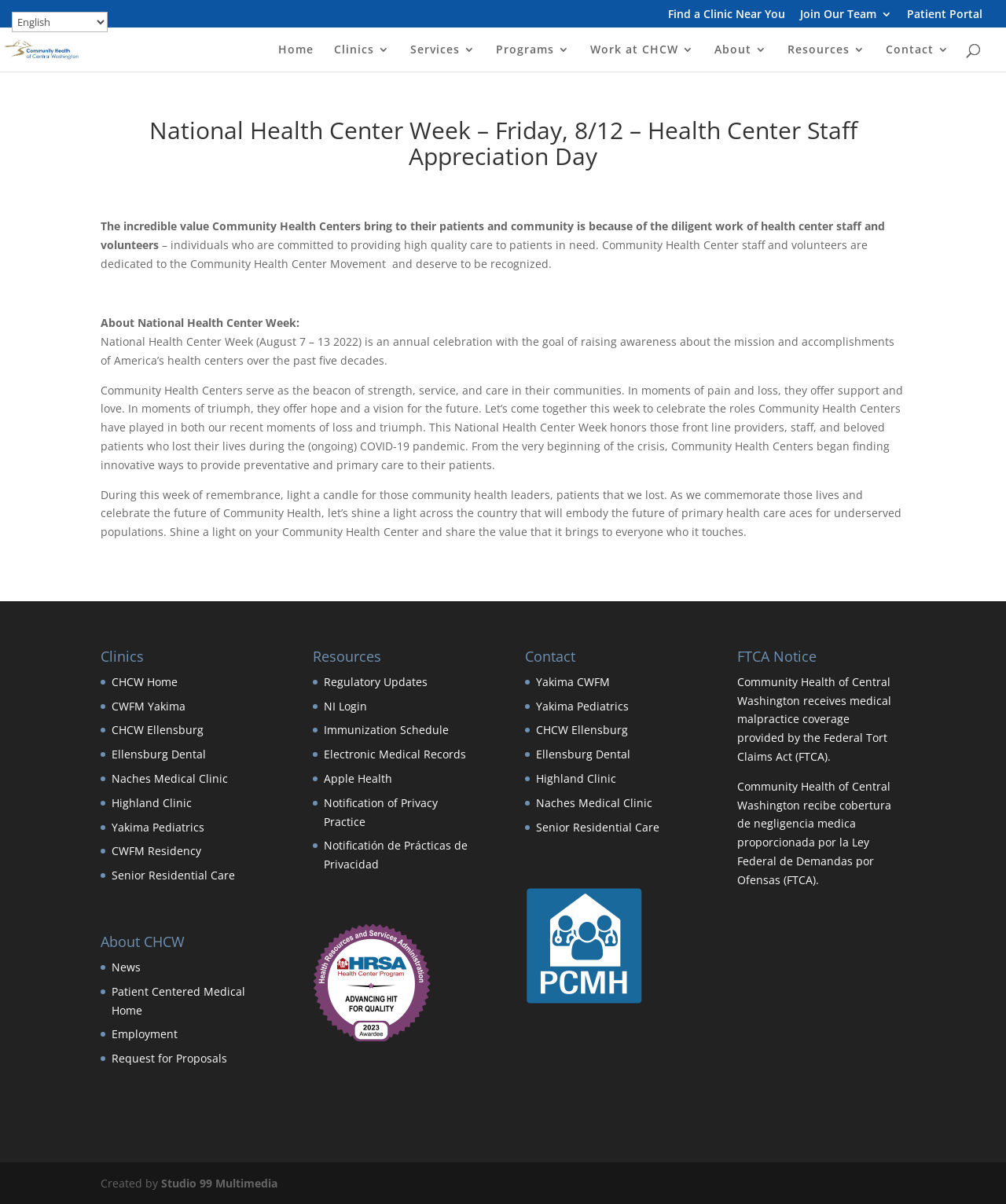Find the bounding box coordinates of the area to click in order to follow the instruction: "Select a language".

[0.012, 0.01, 0.107, 0.027]